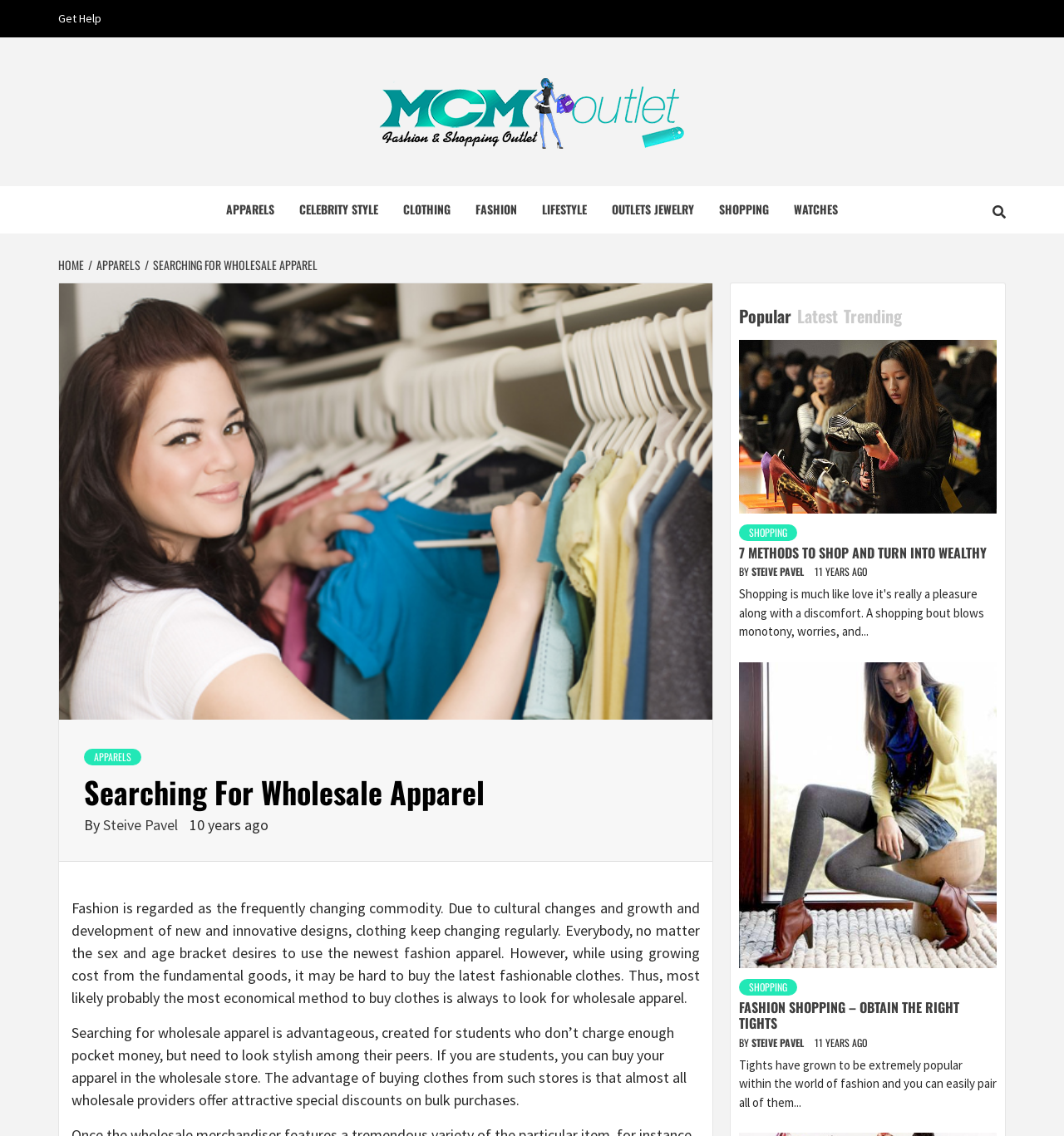Indicate the bounding box coordinates of the element that needs to be clicked to satisfy the following instruction: "Read 7 METHODS TO SHOP AND TURN INTO WEALTHY". The coordinates should be four float numbers between 0 and 1, i.e., [left, top, right, bottom].

[0.695, 0.48, 0.937, 0.494]